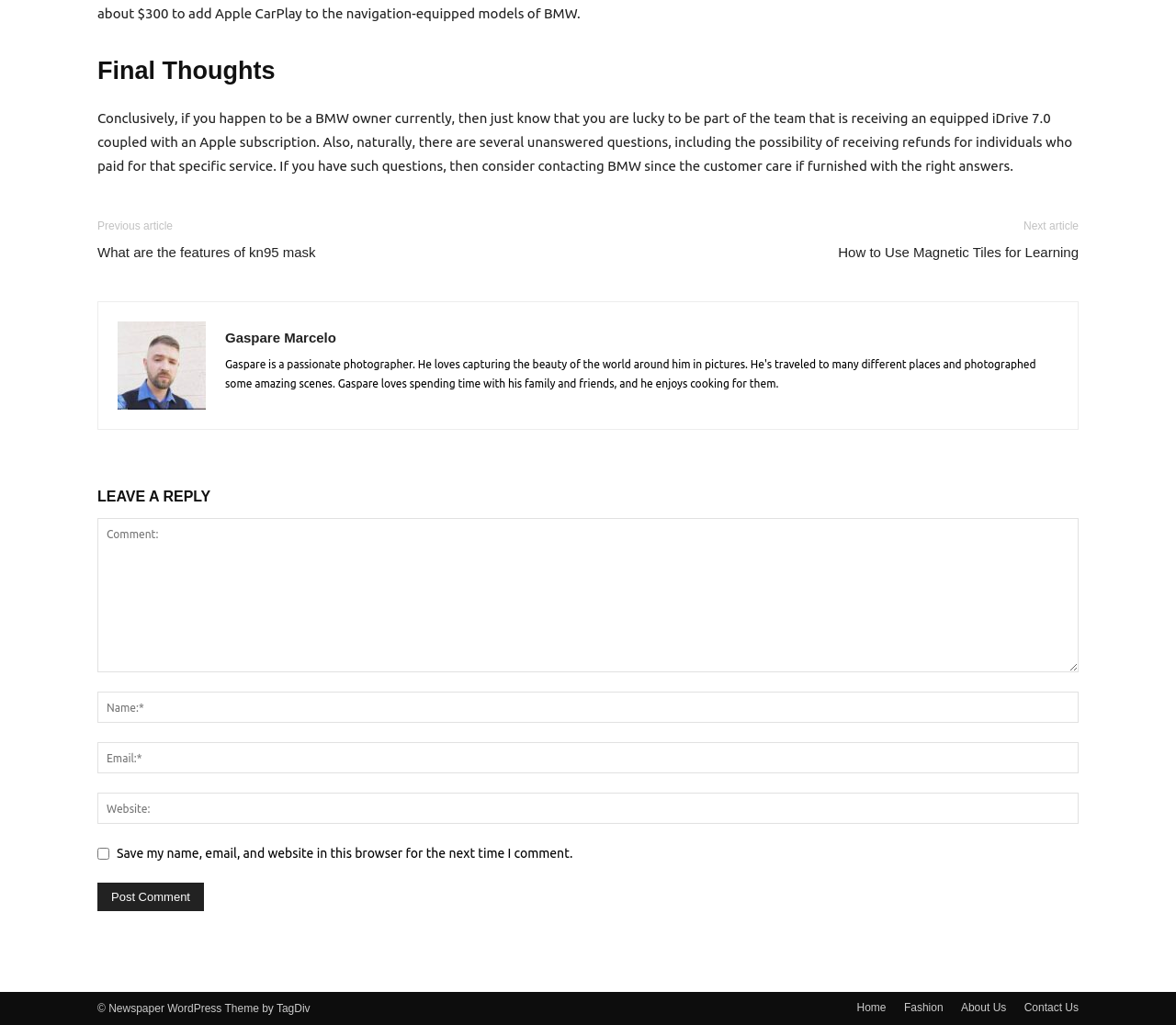What is the title of the last section?
Using the visual information from the image, give a one-word or short-phrase answer.

Final Thoughts